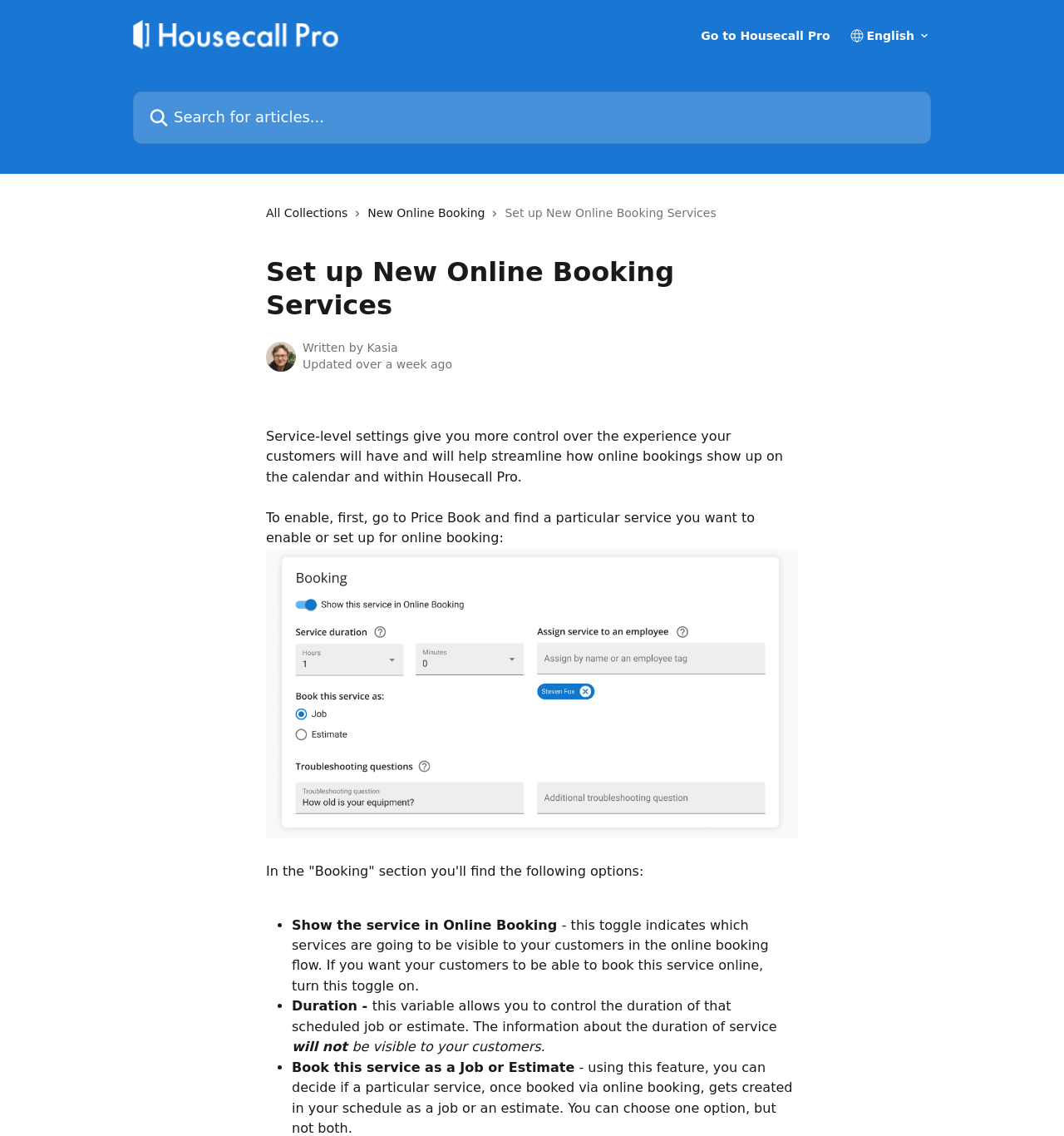Given the description "All Collections", determine the bounding box of the corresponding UI element.

[0.25, 0.179, 0.333, 0.196]